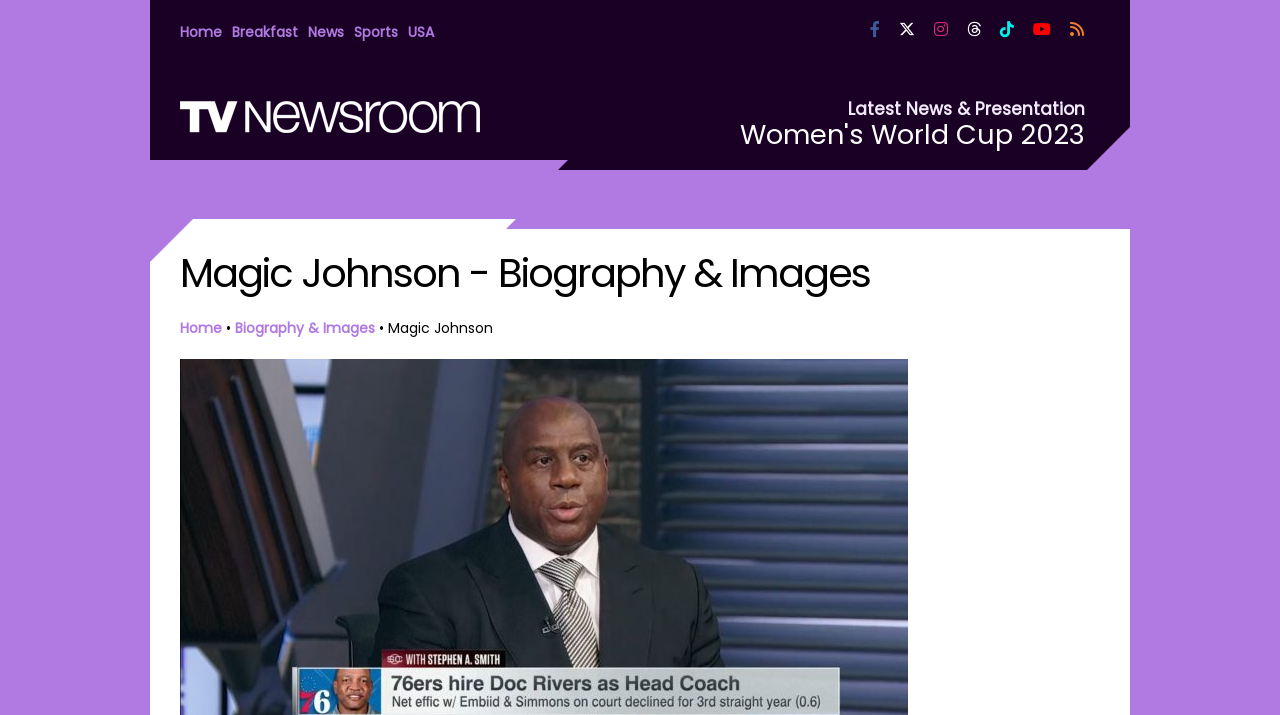What is the name of the person described in this webpage?
Please respond to the question thoroughly and include all relevant details.

Based on the webpage structure and content, I can see that the webpage is focused on a person named Magic Johnson, as indicated by the root element 'Magic Johnson' and the heading 'Magic Johnson - Biography & Images'.